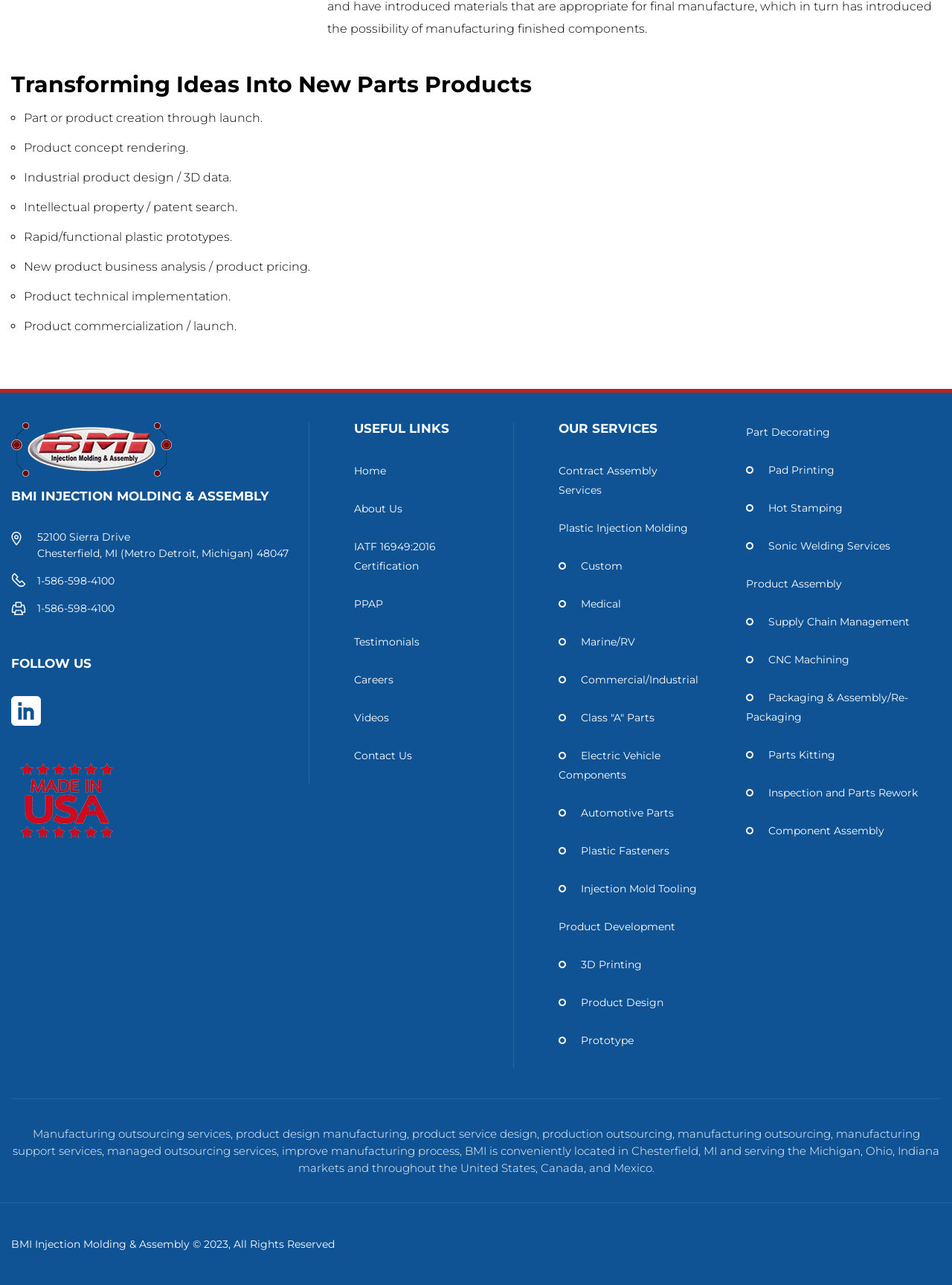What type of products does BMI design and manufacture?
Please answer the question with a single word or phrase, referencing the image.

Industrial and commercial products